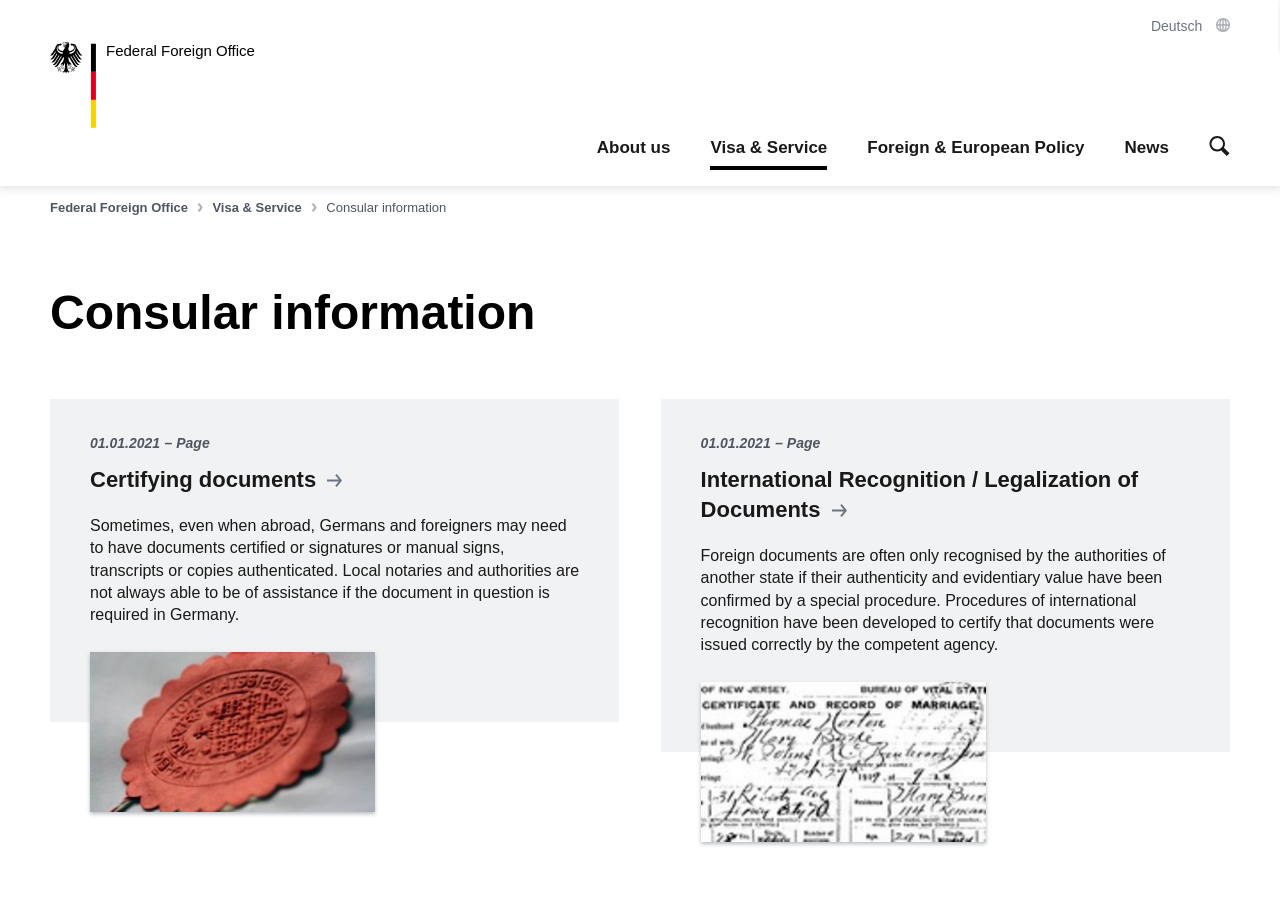Answer the question in a single word or phrase:
What is the logo of the website?

Federal Foreign Office